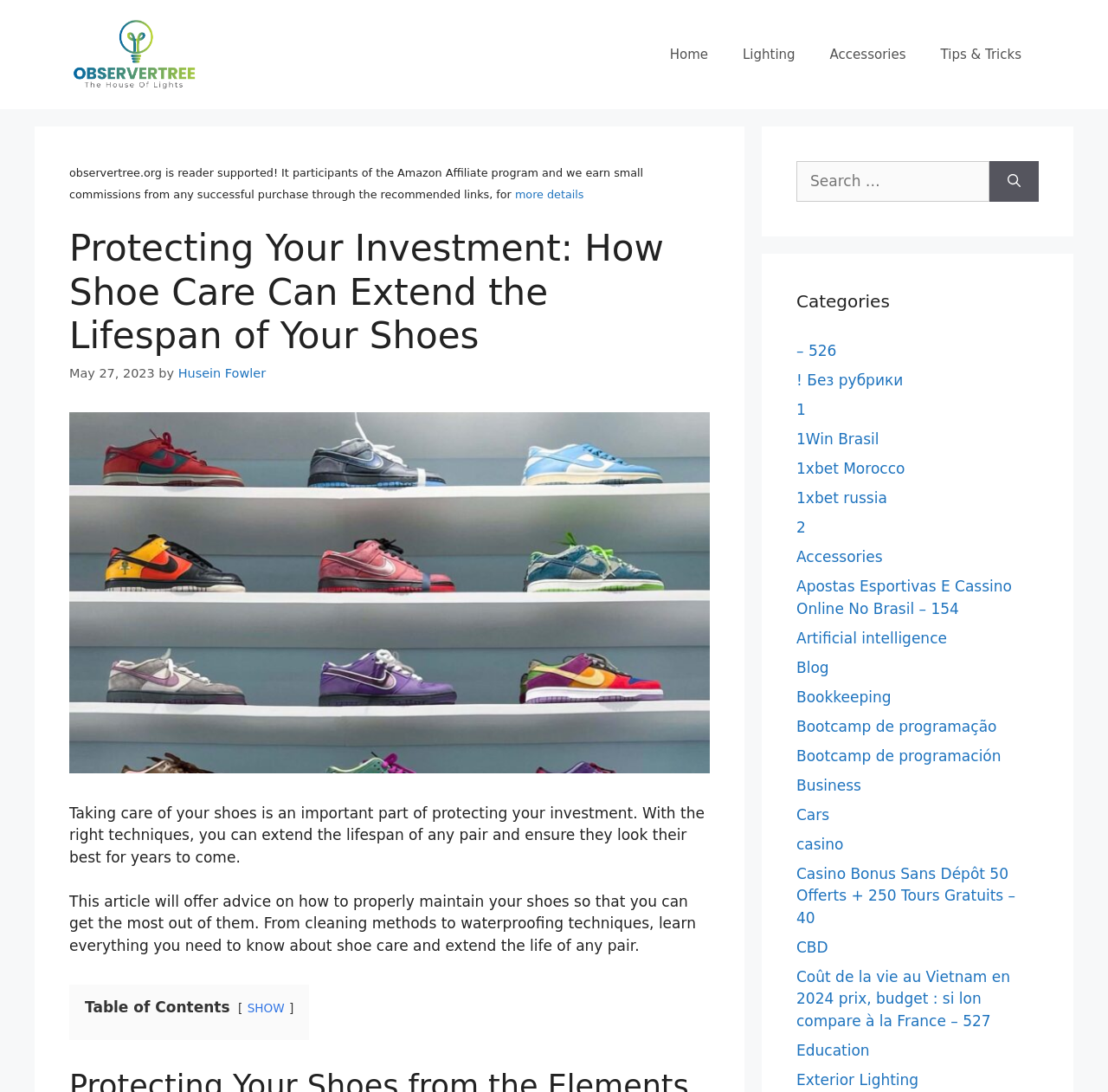Indicate the bounding box coordinates of the clickable region to achieve the following instruction: "Search for something."

[0.893, 0.147, 0.938, 0.185]